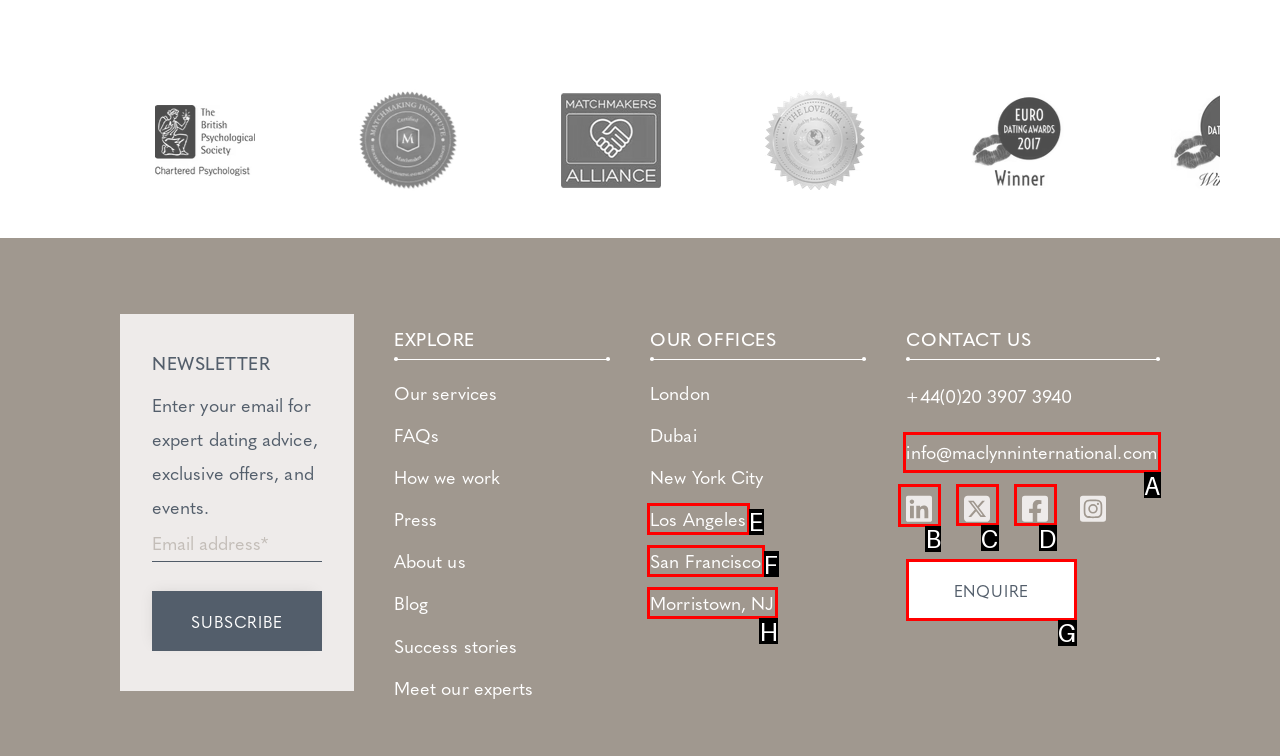Specify which element within the red bounding boxes should be clicked for this task: Follow us on LinkedIn Respond with the letter of the correct option.

B